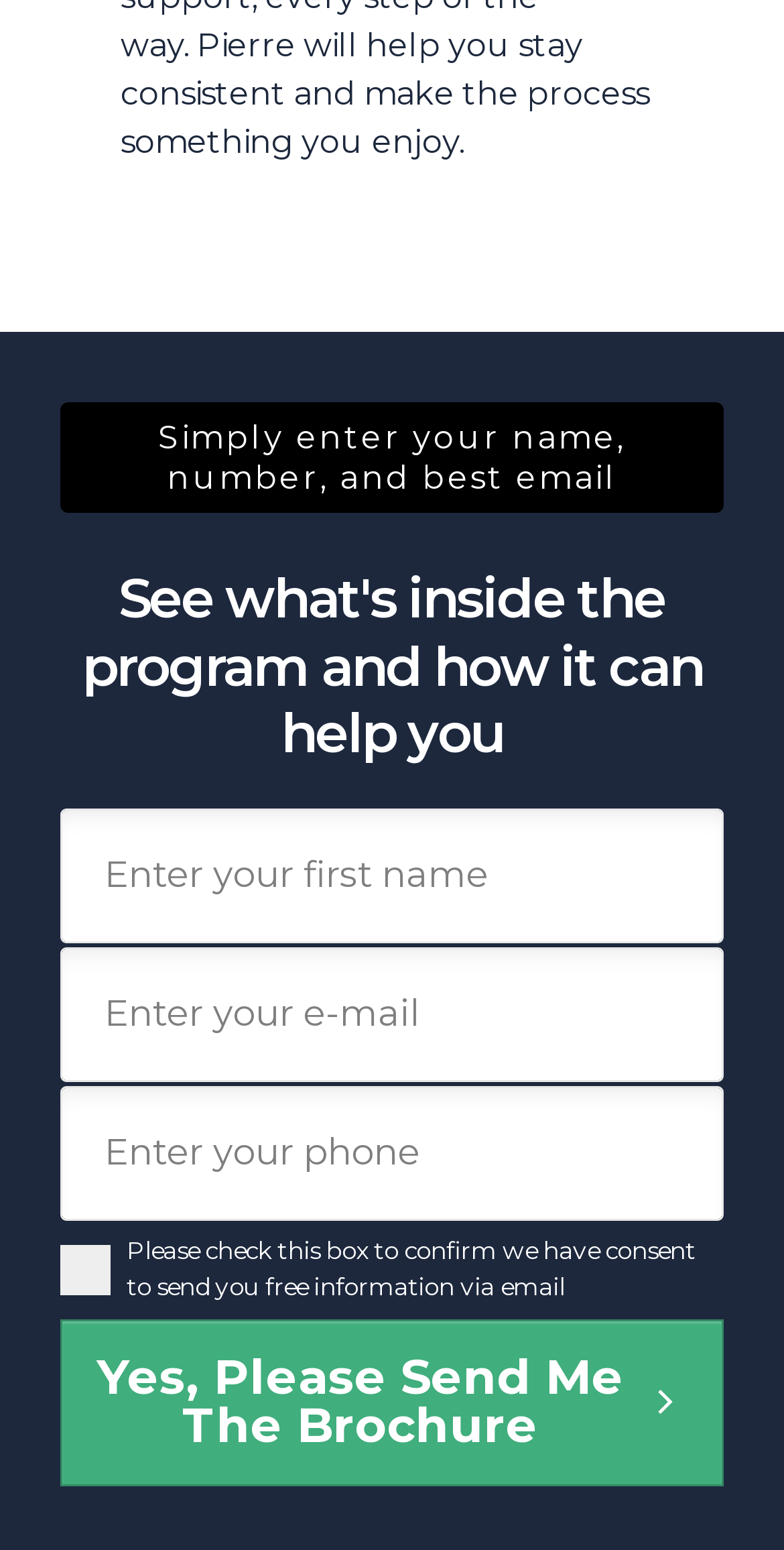Bounding box coordinates are specified in the format (top-left x, top-left y, bottom-right x, bottom-right y). All values are floating point numbers bounded between 0 and 1. Please provide the bounding box coordinate of the region this sentence describes: name="first_name" placeholder="Enter your first name"

[0.133, 0.547, 0.872, 0.583]